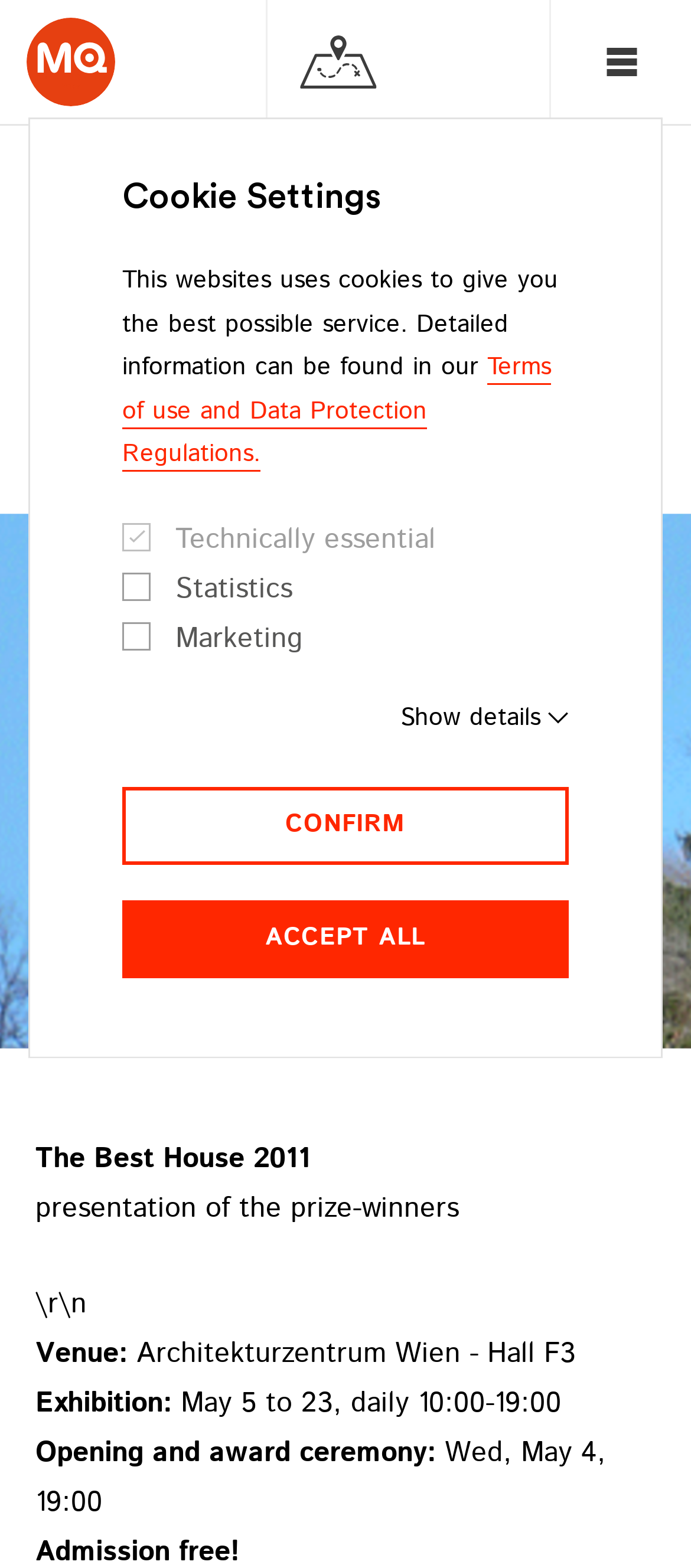What is the name of the venue?
Provide a detailed and extensive answer to the question.

I found the answer by looking at the section that provides information about the event, specifically the 'Venue:' label, which is followed by the text 'Architekturzentrum Wien - Hall F3'.